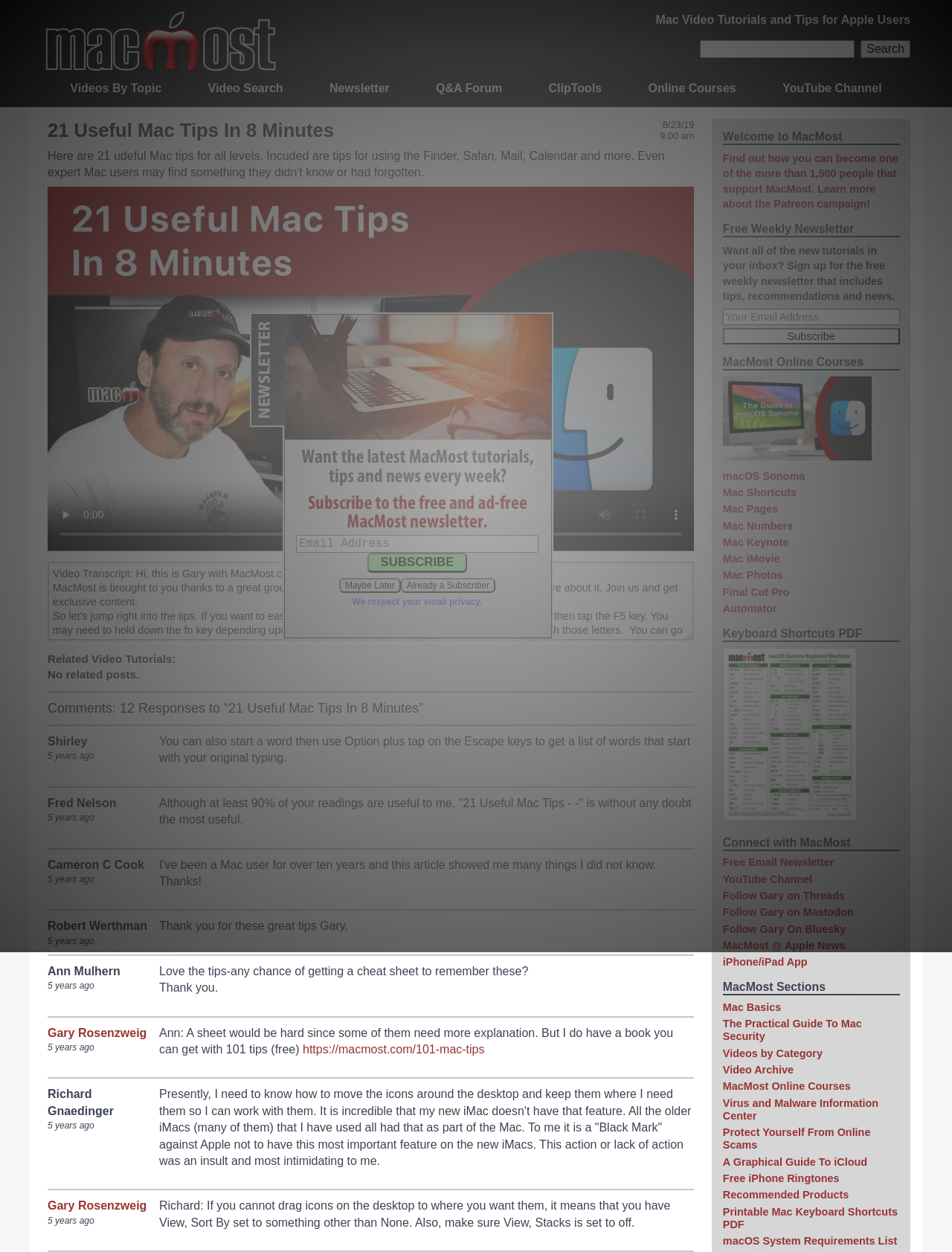Locate and generate the text content of the webpage's heading.

21 Useful Mac Tips In 8 Minutes